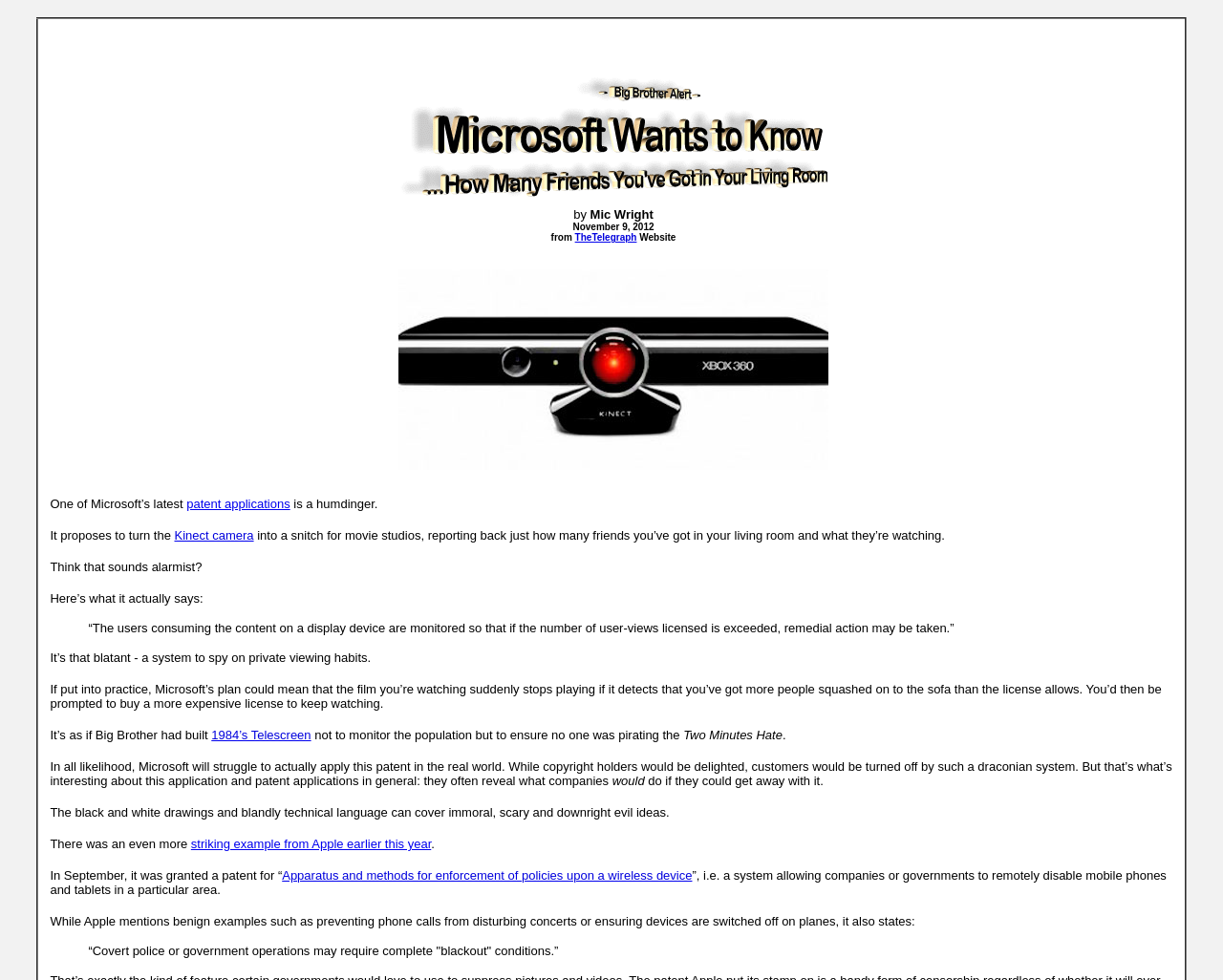What is the author of the article comparing Microsoft's plan to?
Look at the image and respond with a single word or a short phrase.

Big Brother's Telescreen